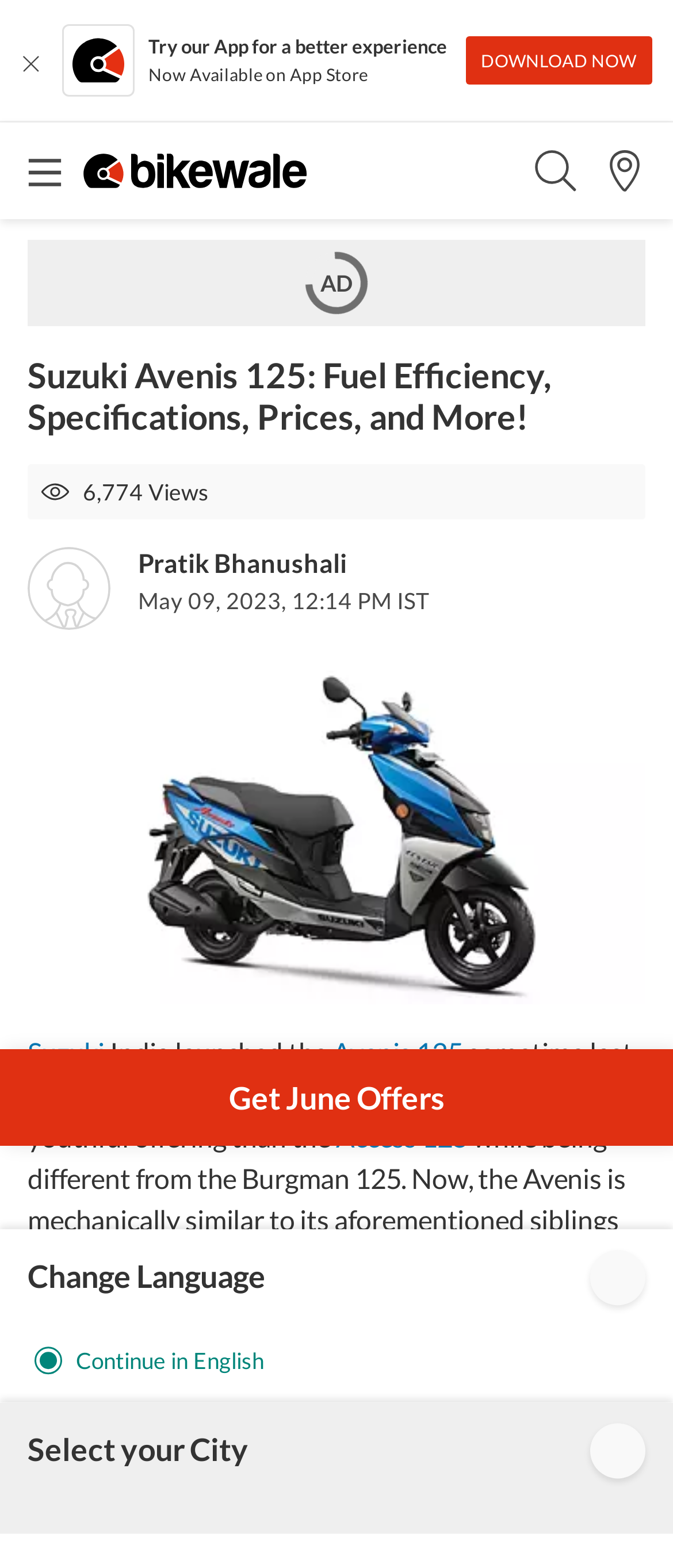Provide a brief response to the question below using one word or phrase:
What is the purpose of launching Suzuki Avenis 125?

To offer a youthful alternative